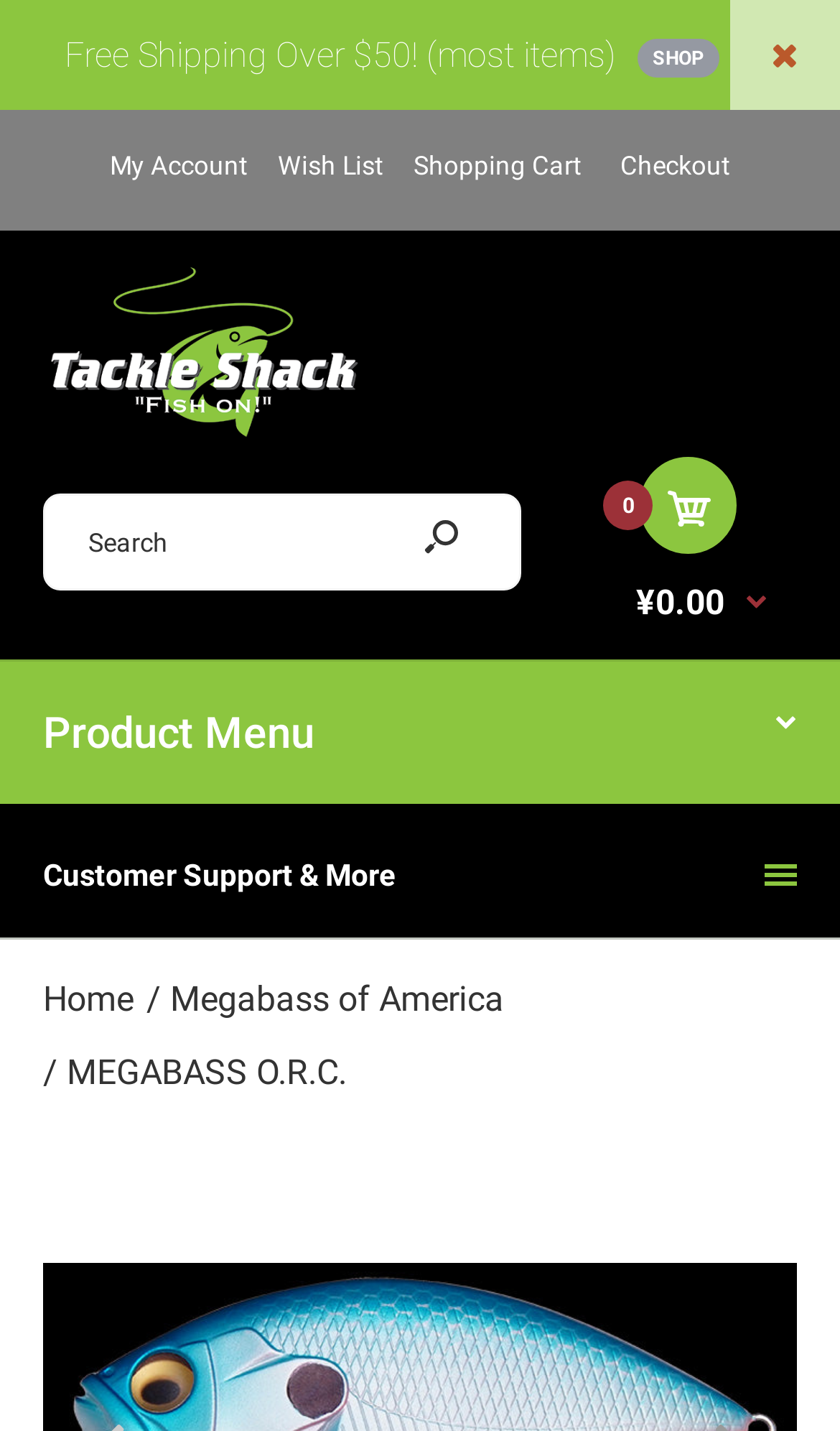Kindly determine the bounding box coordinates of the area that needs to be clicked to fulfill this instruction: "click the link to view Scriptural Nuggets".

None